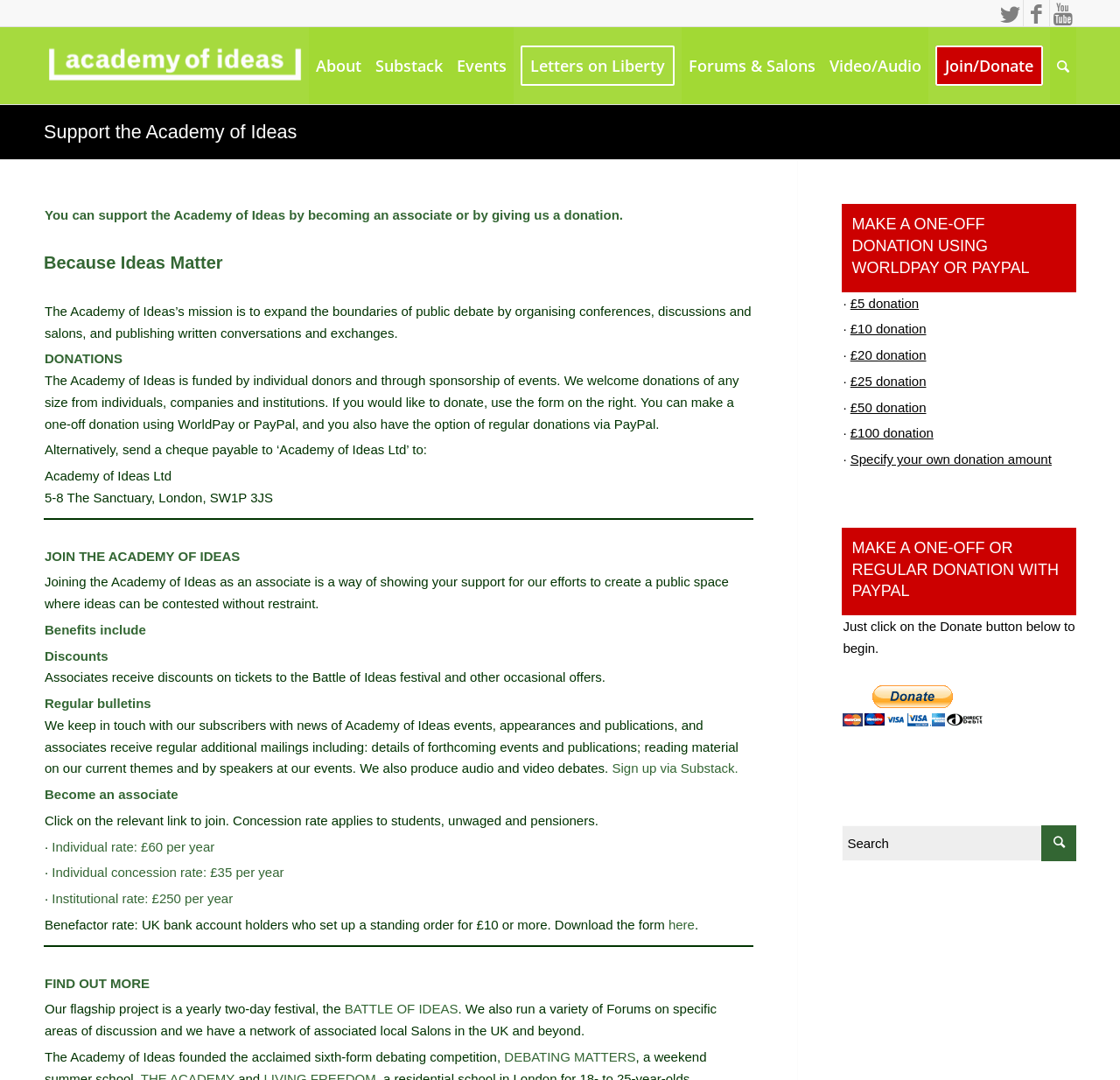What benefits do associates of the Academy of Ideas receive?
Answer the question with as much detail as you can, using the image as a reference.

Associates of the Academy of Ideas receive benefits such as discounts on tickets to the Battle of Ideas festival and other occasional offers, as well as regular bulletins including news of Academy of Ideas events, appearances, and publications.